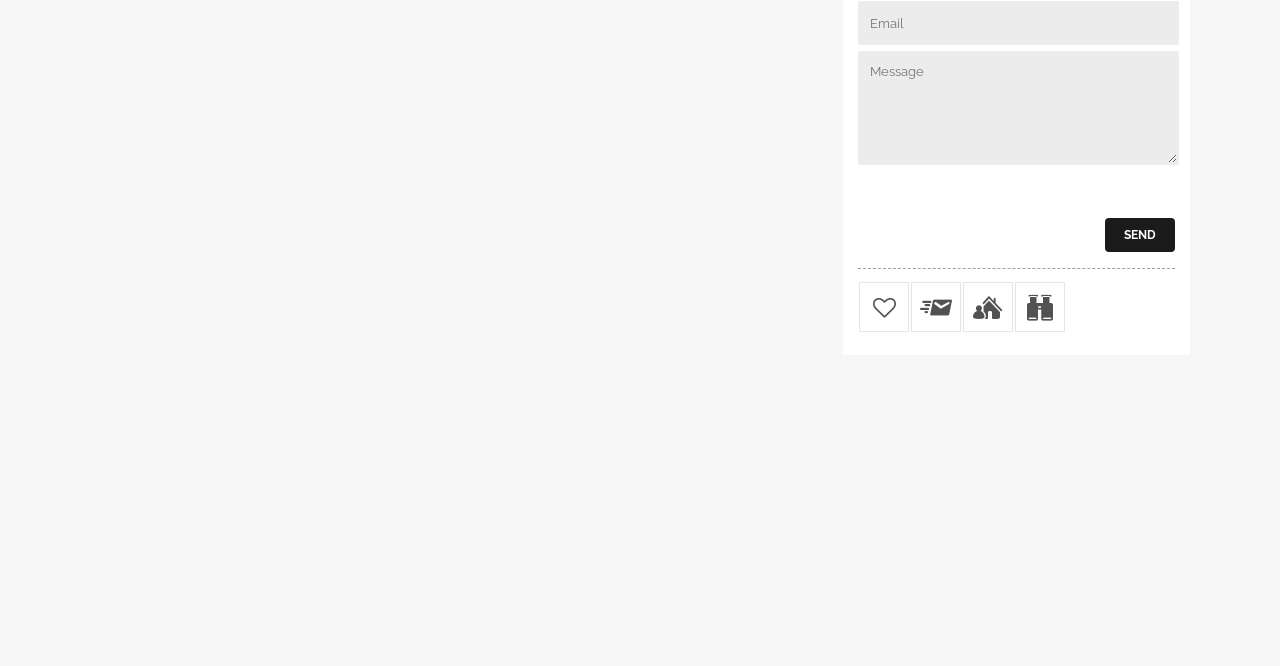What type of property is being described?
Please ensure your answer is as detailed and informative as possible.

I analyzed the OCR text of the images and found the phrase 'Residential,For Sale', which suggests that the property being described is a residential property for sale.